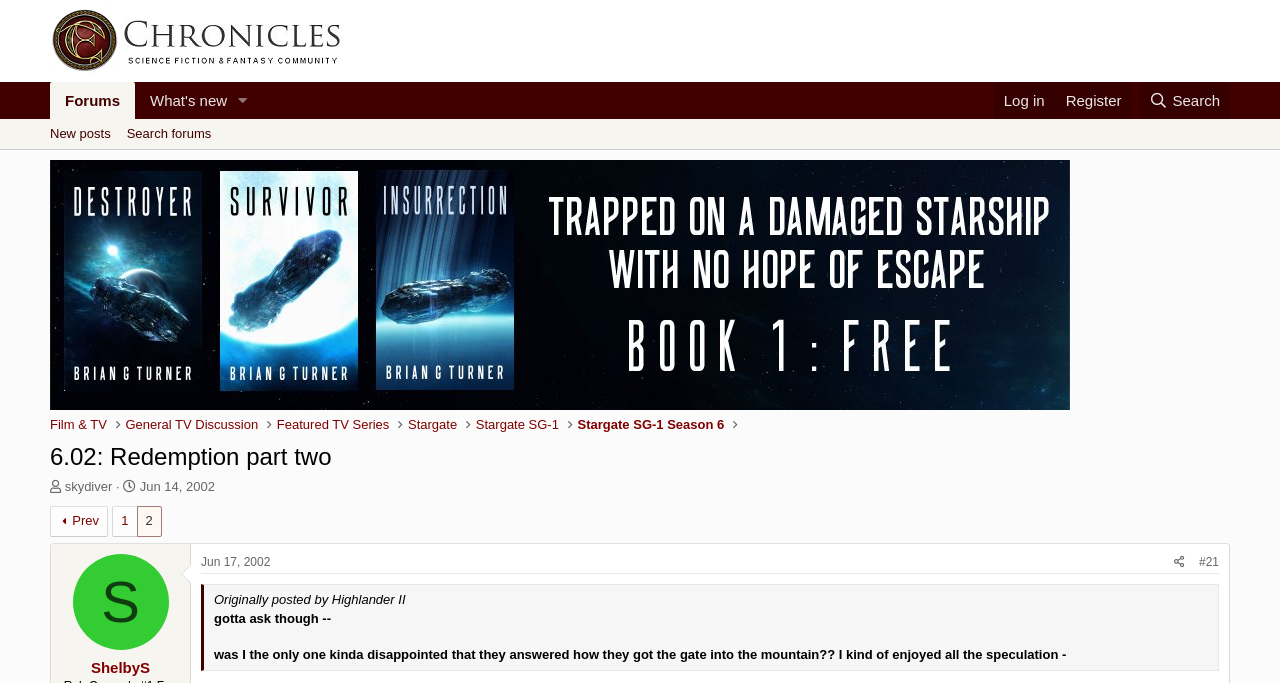What is the name of the forum?
Answer the question with just one word or phrase using the image.

Science Fiction & Fantasy forum